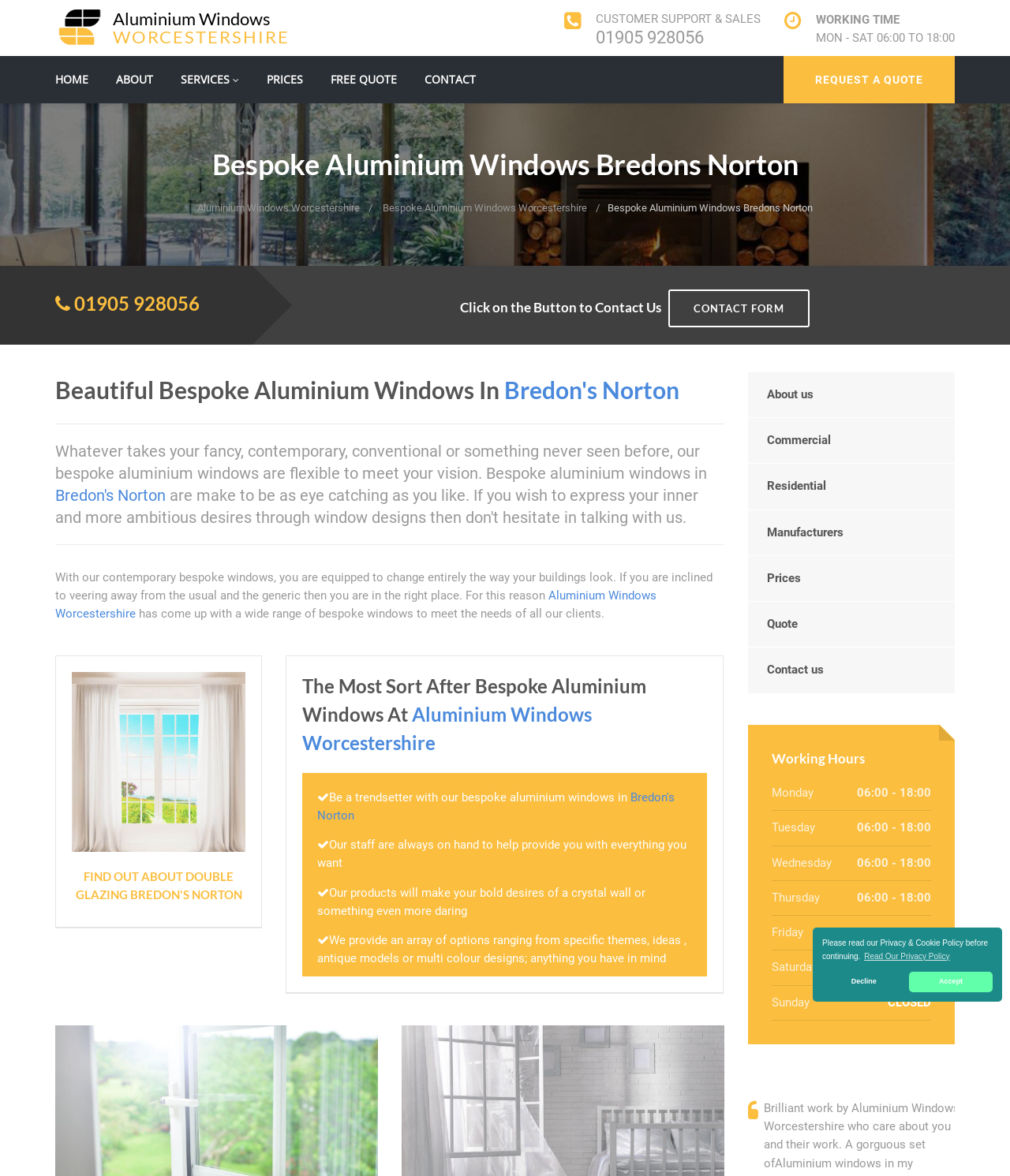Determine the bounding box coordinates of the element's region needed to click to follow the instruction: "Click on the 'REQUEST A QUOTE' button". Provide these coordinates as four float numbers between 0 and 1, formatted as [left, top, right, bottom].

[0.776, 0.047, 0.945, 0.088]